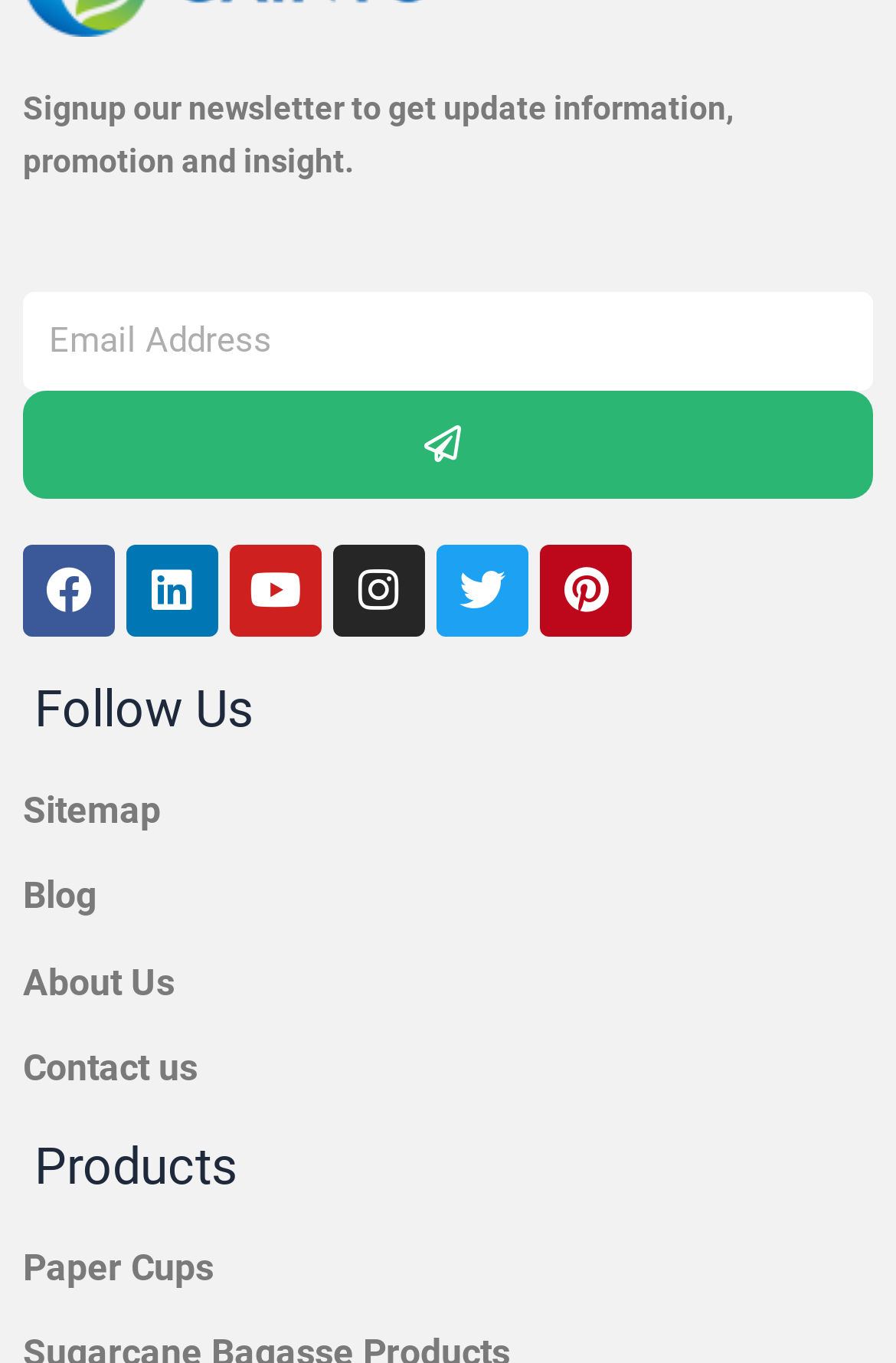How many links are available under 'Products'?
Based on the image, answer the question with a single word or brief phrase.

1